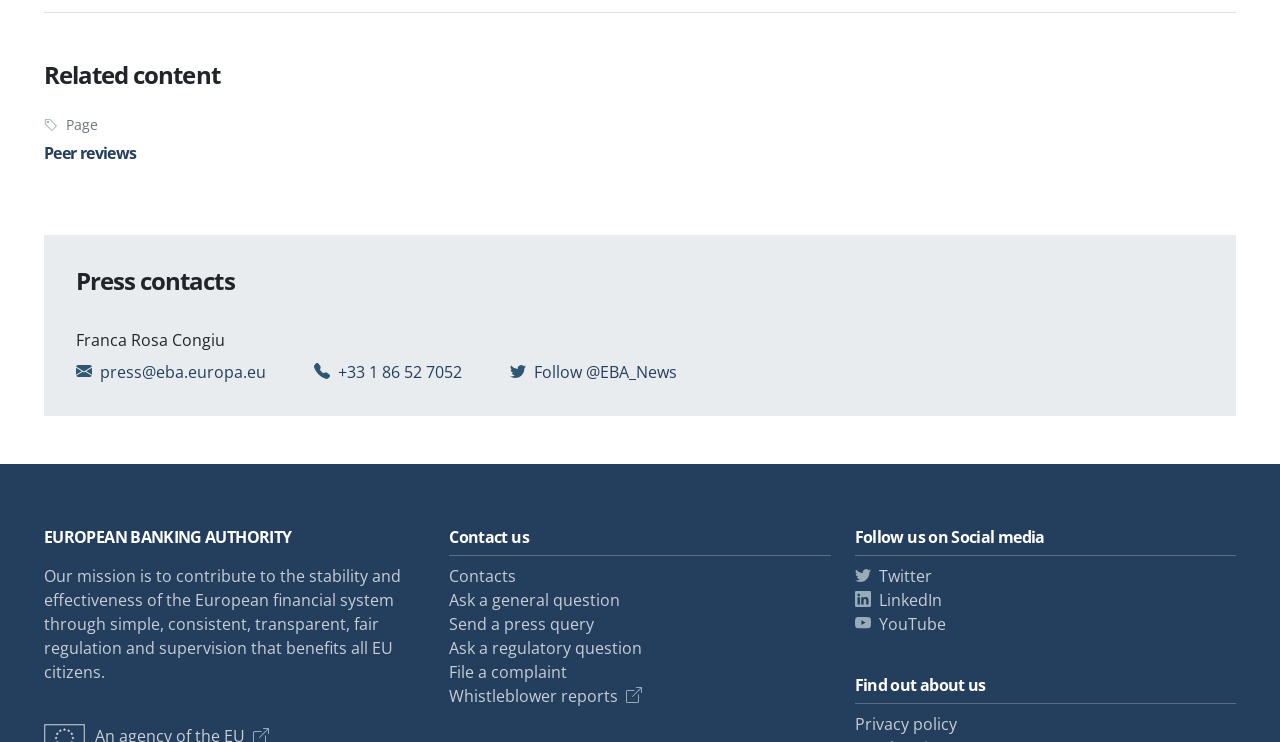Determine the bounding box coordinates of the region I should click to achieve the following instruction: "Contact us via phone". Ensure the bounding box coordinates are four float numbers between 0 and 1, i.e., [left, top, right, bottom].

None